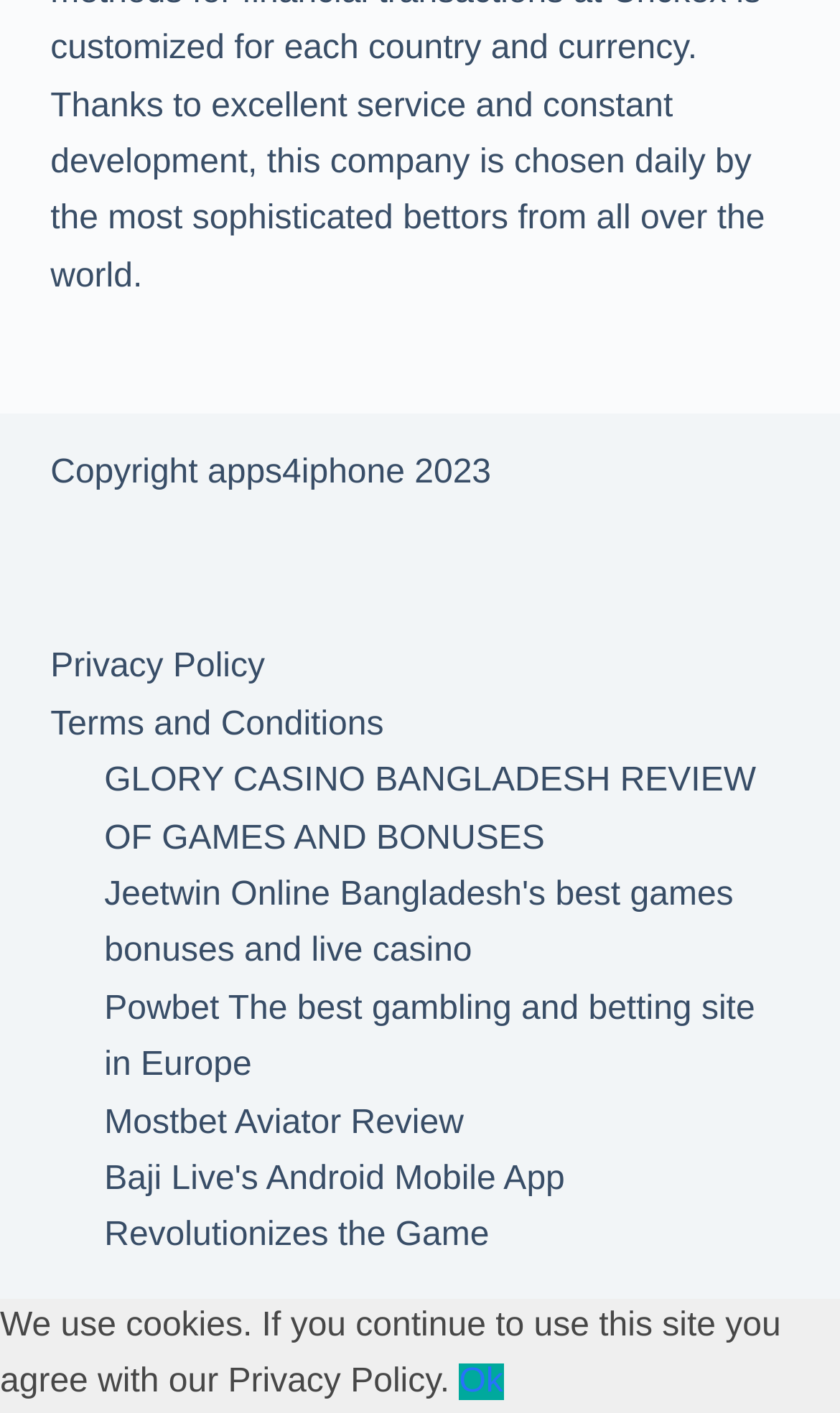Predict the bounding box of the UI element that fits this description: "Mostbet Aviator Review".

[0.124, 0.781, 0.552, 0.807]